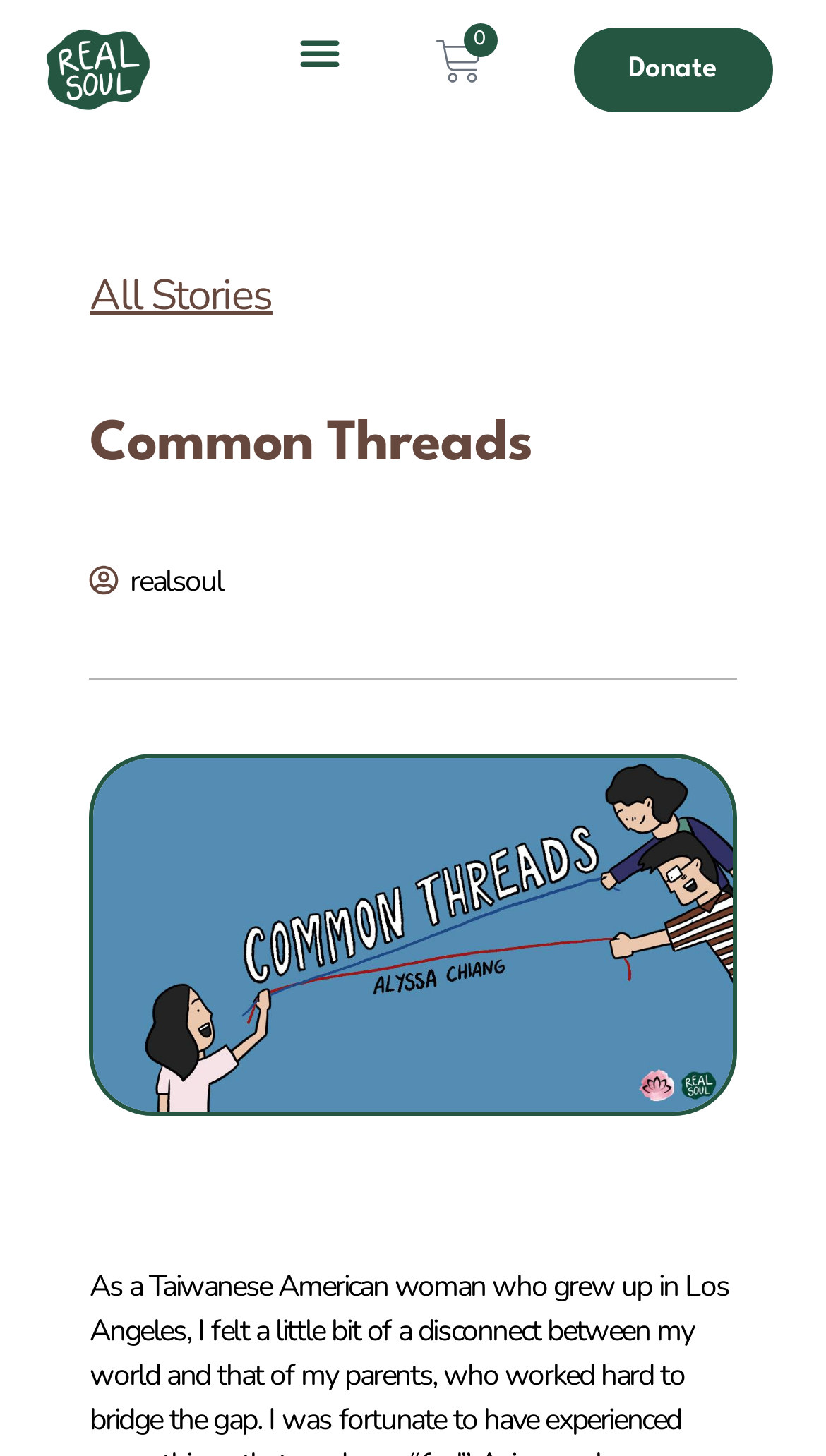What is the text on the image in the cart section?
Using the visual information, reply with a single word or short phrase.

None